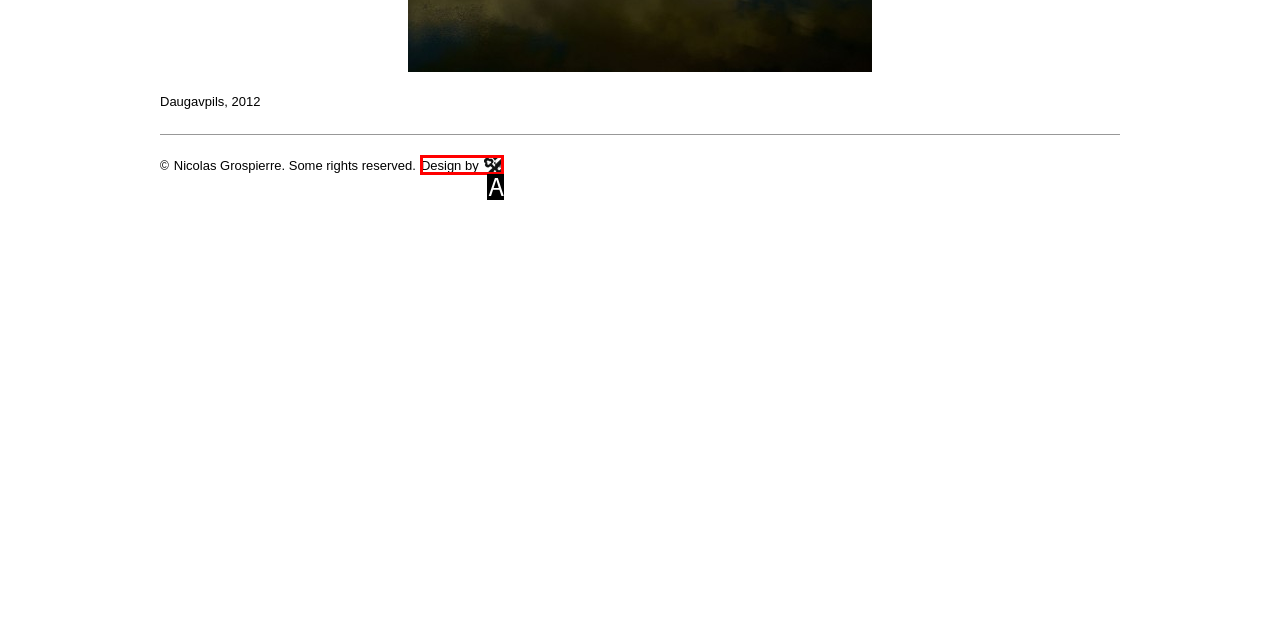Select the letter that corresponds to the description: Design by mamastudio. Provide your answer using the option's letter.

A